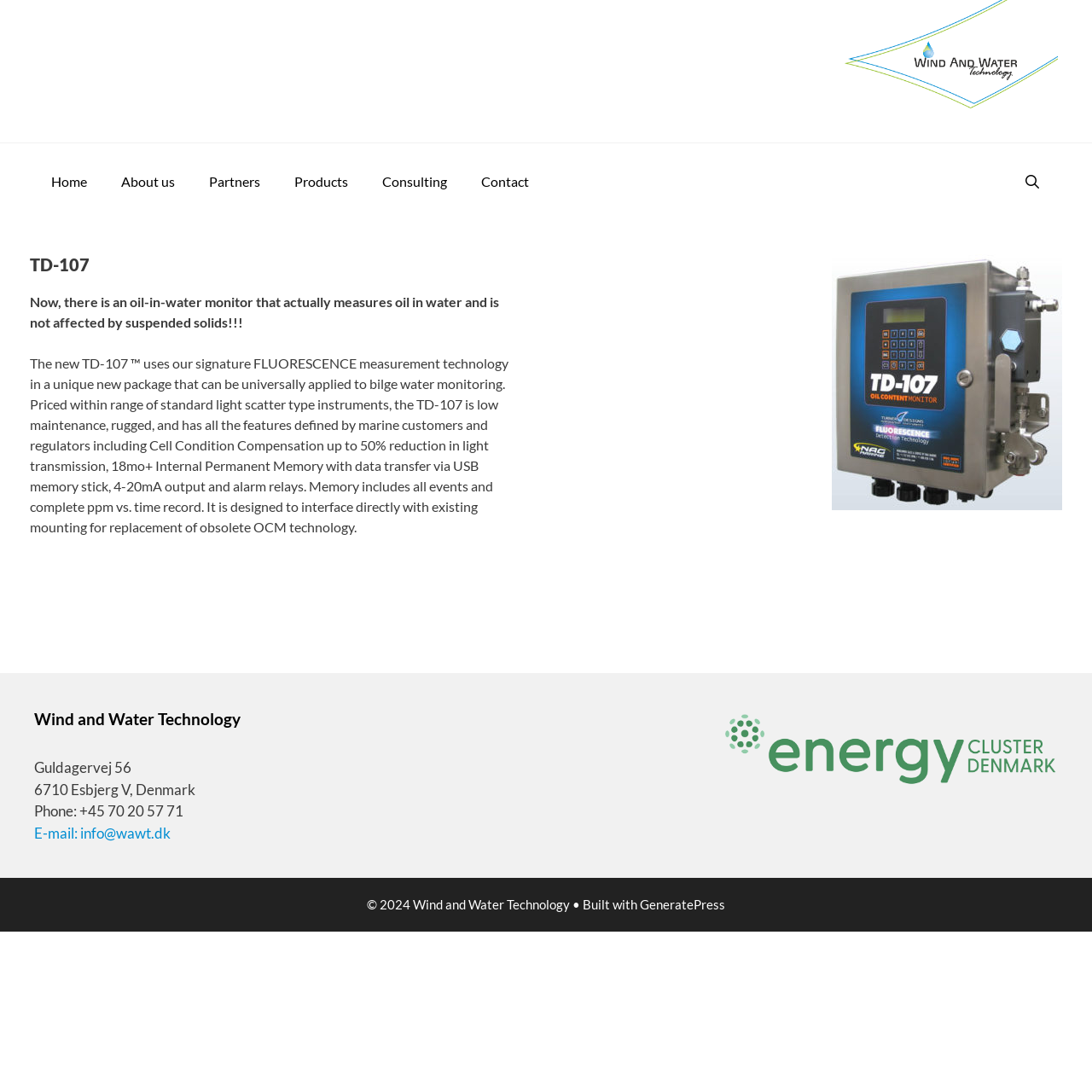Please determine the bounding box coordinates of the element's region to click in order to carry out the following instruction: "Learn about Wind and Water Technology". The coordinates should be four float numbers between 0 and 1, i.e., [left, top, right, bottom].

[0.773, 0.04, 0.969, 0.055]